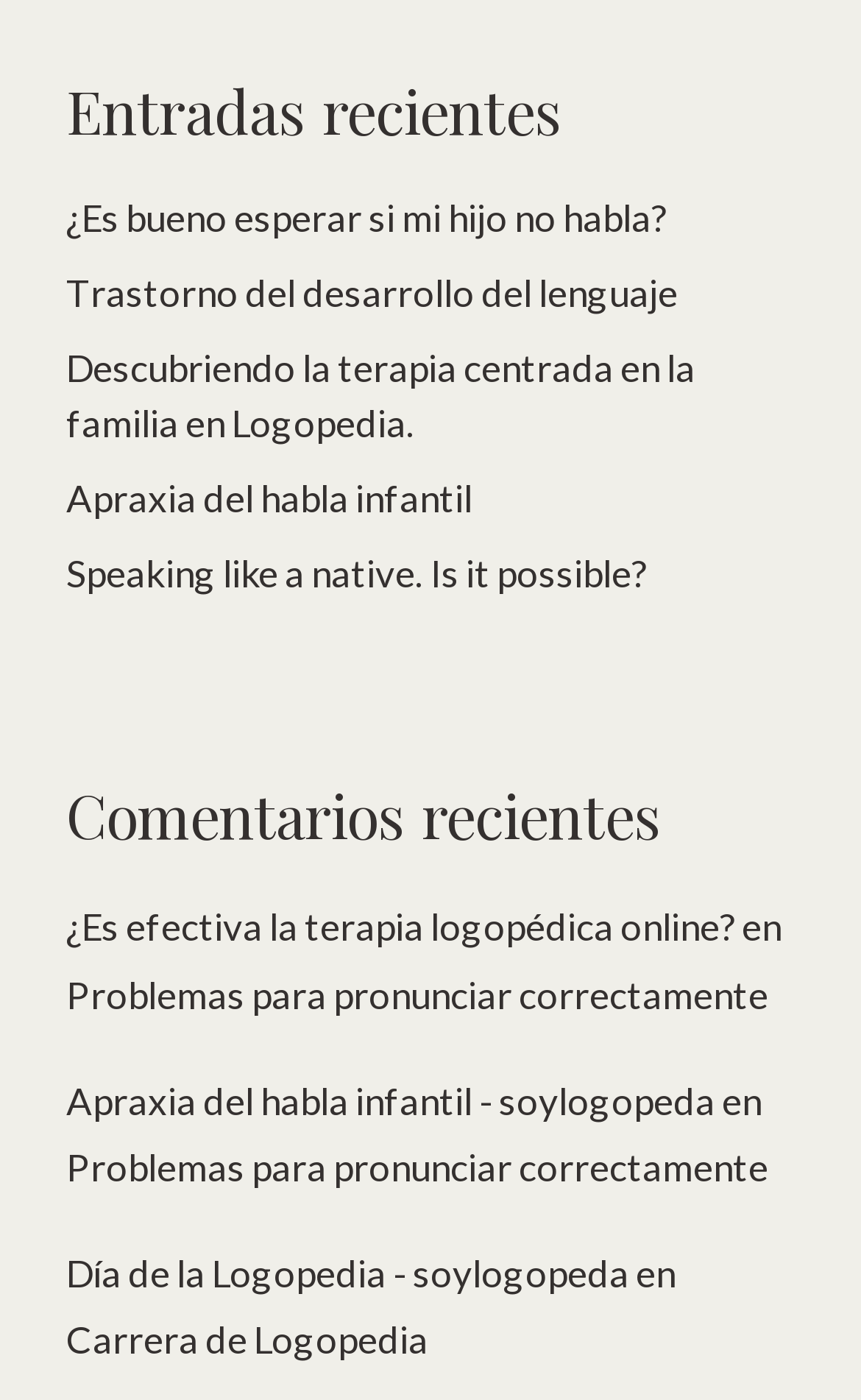Find the UI element described as: "Trastorno del desarrollo del lenguaje" and predict its bounding box coordinates. Ensure the coordinates are four float numbers between 0 and 1, [left, top, right, bottom].

[0.077, 0.192, 0.787, 0.225]